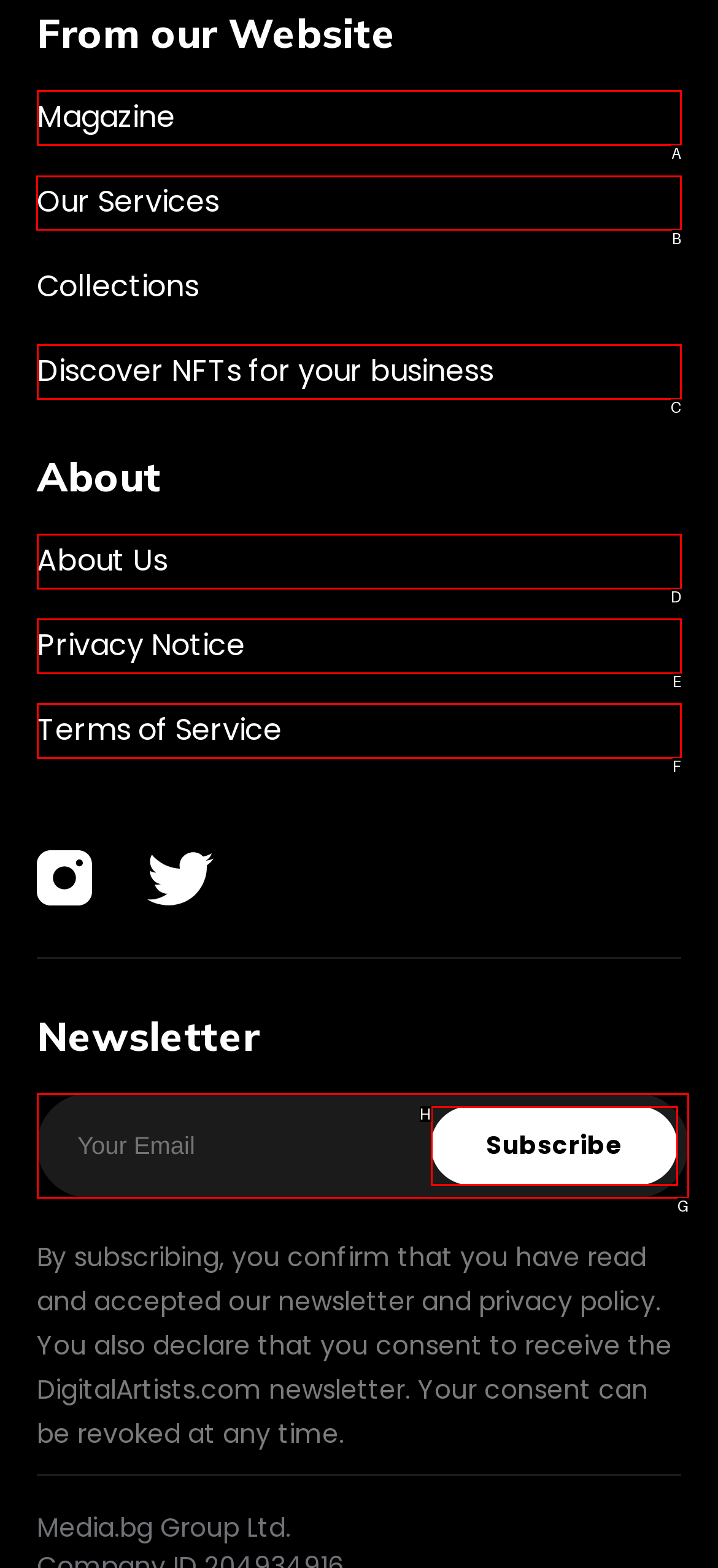Determine which HTML element to click for this task: Read about Our Services Provide the letter of the selected choice.

B